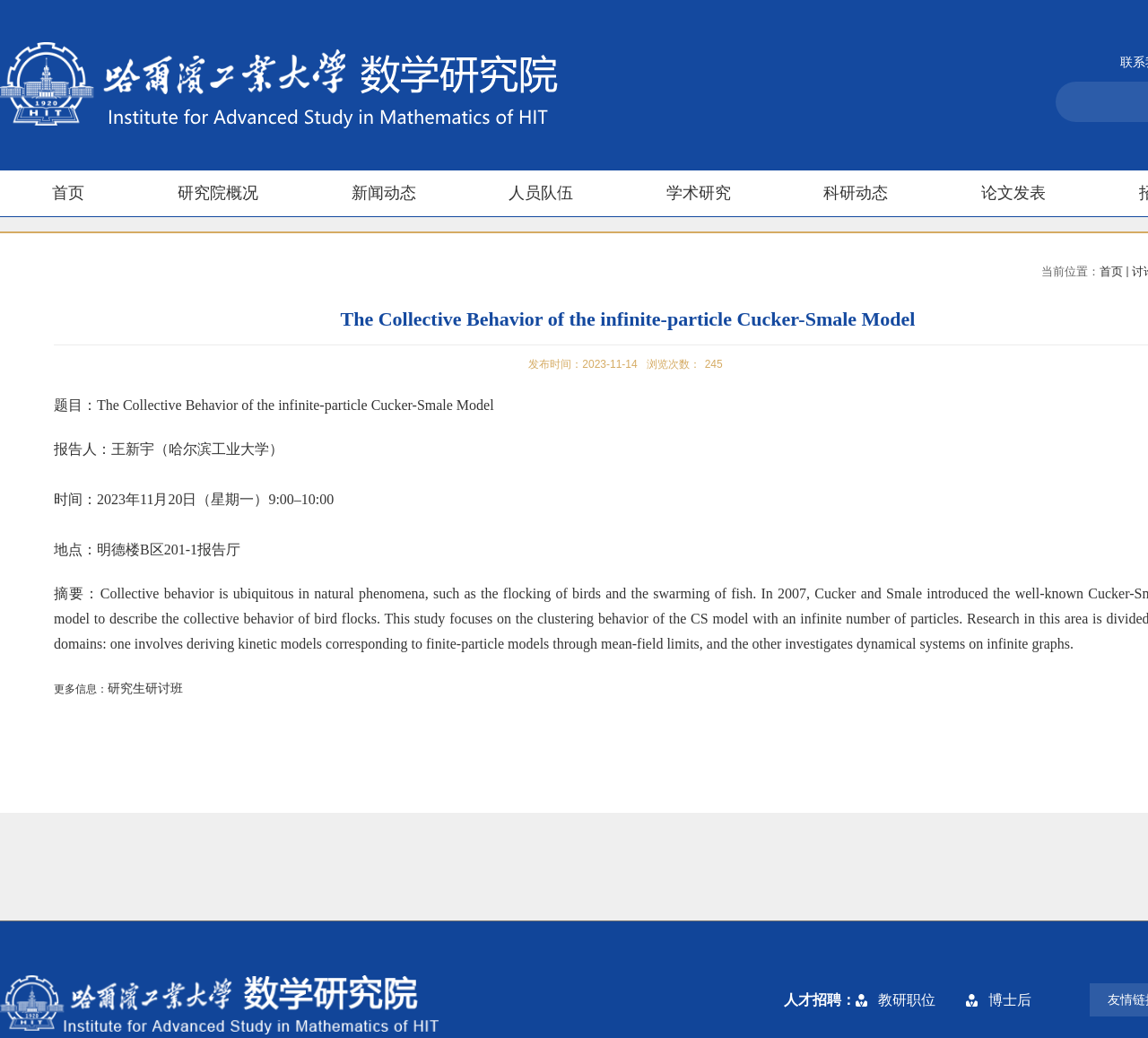What is the title of the report? Examine the screenshot and reply using just one word or a brief phrase.

The Collective Behavior of the infinite-particle Cucker-Smale Model